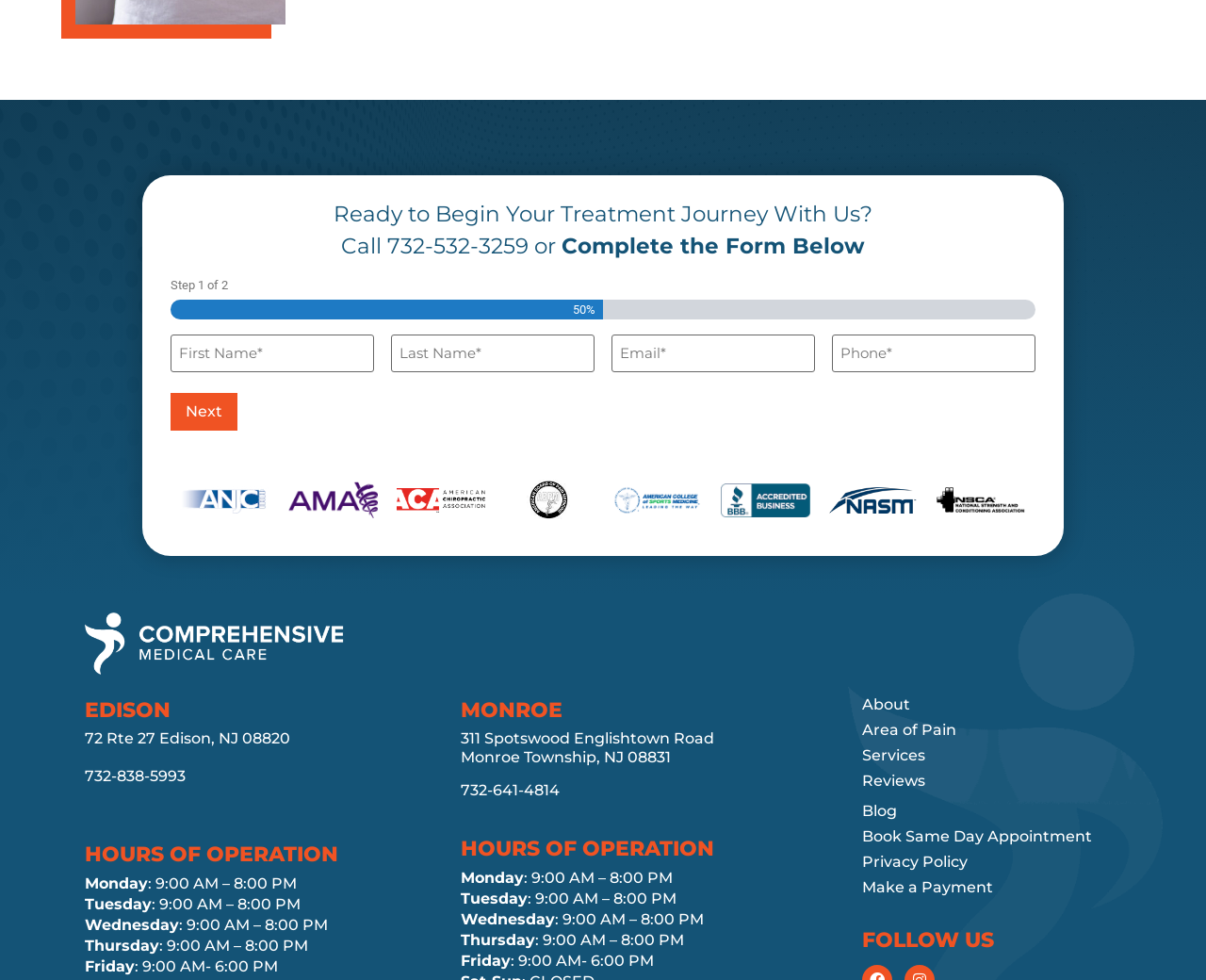Please identify the bounding box coordinates of the clickable area that will allow you to execute the instruction: "Enter first name".

[0.141, 0.341, 0.31, 0.38]